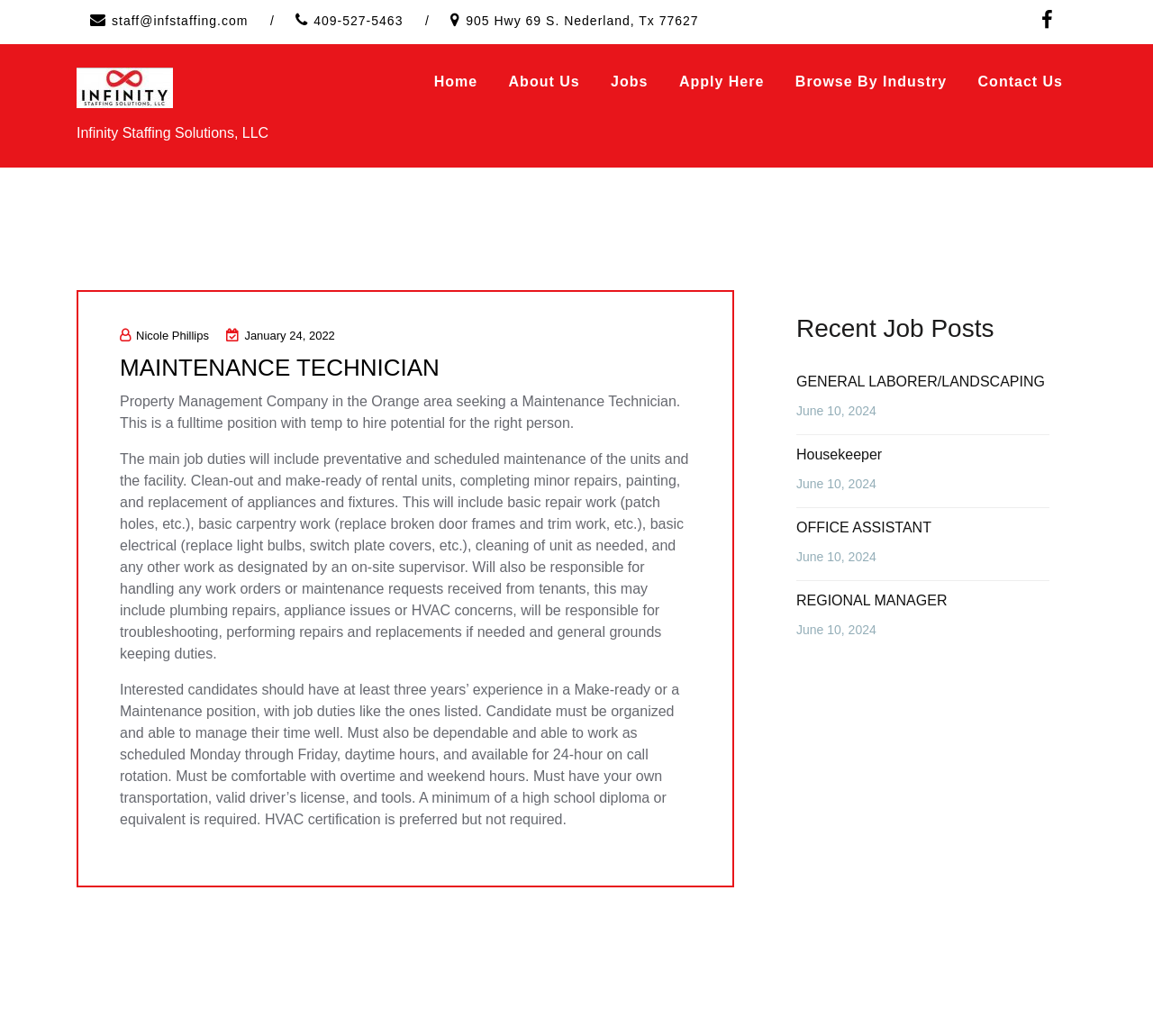Locate the bounding box of the UI element based on this description: "Jobs". Provide four float numbers between 0 and 1 as [left, top, right, bottom].

[0.518, 0.06, 0.574, 0.098]